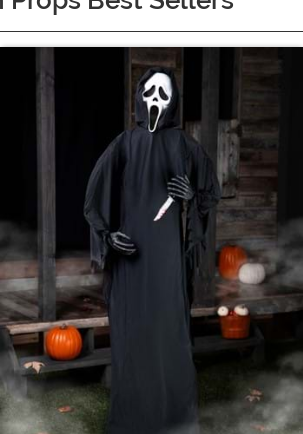What is the price of this decoration?
Please provide a single word or phrase based on the screenshot.

£82.99